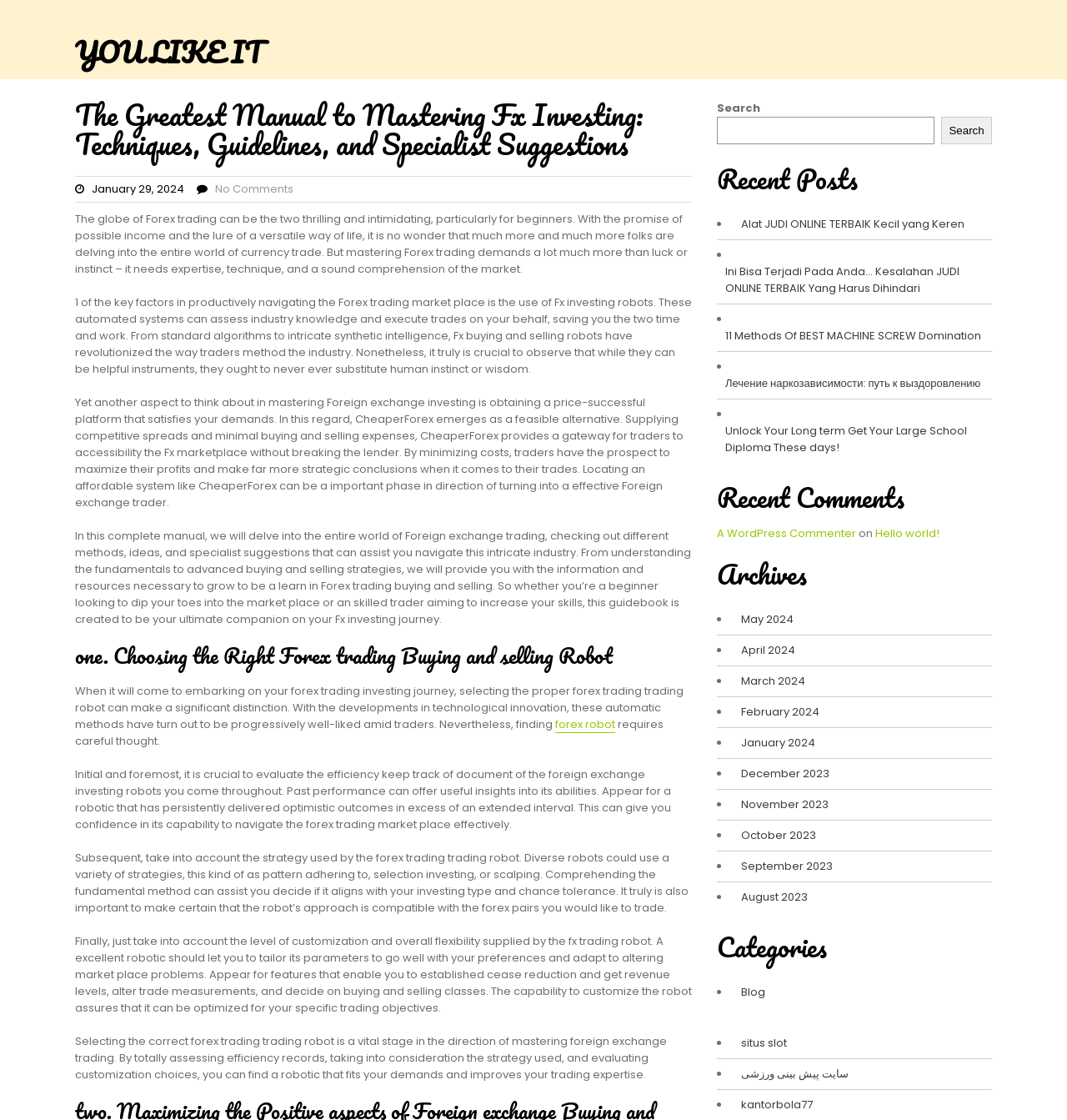Elaborate on the webpage's design and content in a detailed caption.

This webpage is a comprehensive guide to mastering Forex investing, providing techniques, guidelines, and expert suggestions. At the top, there is a heading "YOU LIKE IT" with a link to the same text. Below it, there is a header "The Greatest Manual to Mastering Fx Investing: Techniques, Guidelines, and Specialist Suggestions" followed by a date "January 29, 2024" and a link "No Comments".

The main content of the webpage is divided into several sections. The first section introduces the world of Forex trading, explaining its excitement and intimidation, especially for beginners. It highlights the importance of using Forex investing robots, which can analyze market data and execute trades on behalf of the trader, saving time and effort.

The next section discusses the key factors to consider when choosing a Forex trading platform, such as competitive spreads and low trading costs. It introduces CheaperForex as a viable option, offering a gateway to the Forex market without breaking the bank.

The following sections provide a comprehensive guide to mastering Forex trading, covering various strategies, ideas, and expert suggestions. It explains the importance of selecting the right Forex trading robot, evaluating its performance track record, understanding its strategy, and considering customization options.

The webpage also features a search bar at the top right corner, allowing users to search for specific content. Below the main content, there are several complementary sections, including "Recent Posts", "Recent Comments", "Archives", and "Categories". These sections provide links to other relevant articles, comments, and archives, as well as categories such as "Blog", "سایت پیش بینی ورزشی", and "kantorbola77".